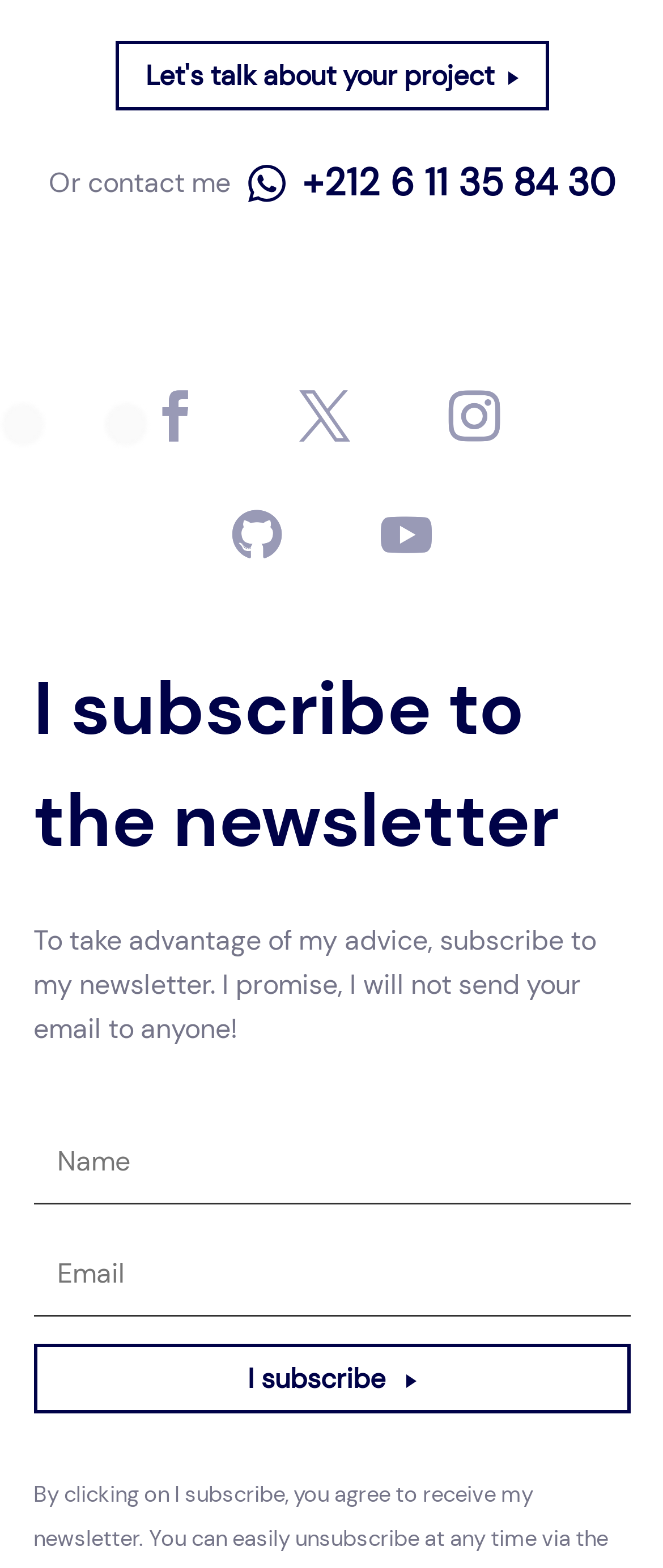What is the contact method besides WhatsApp?
Based on the image, answer the question with a single word or brief phrase.

Phone number